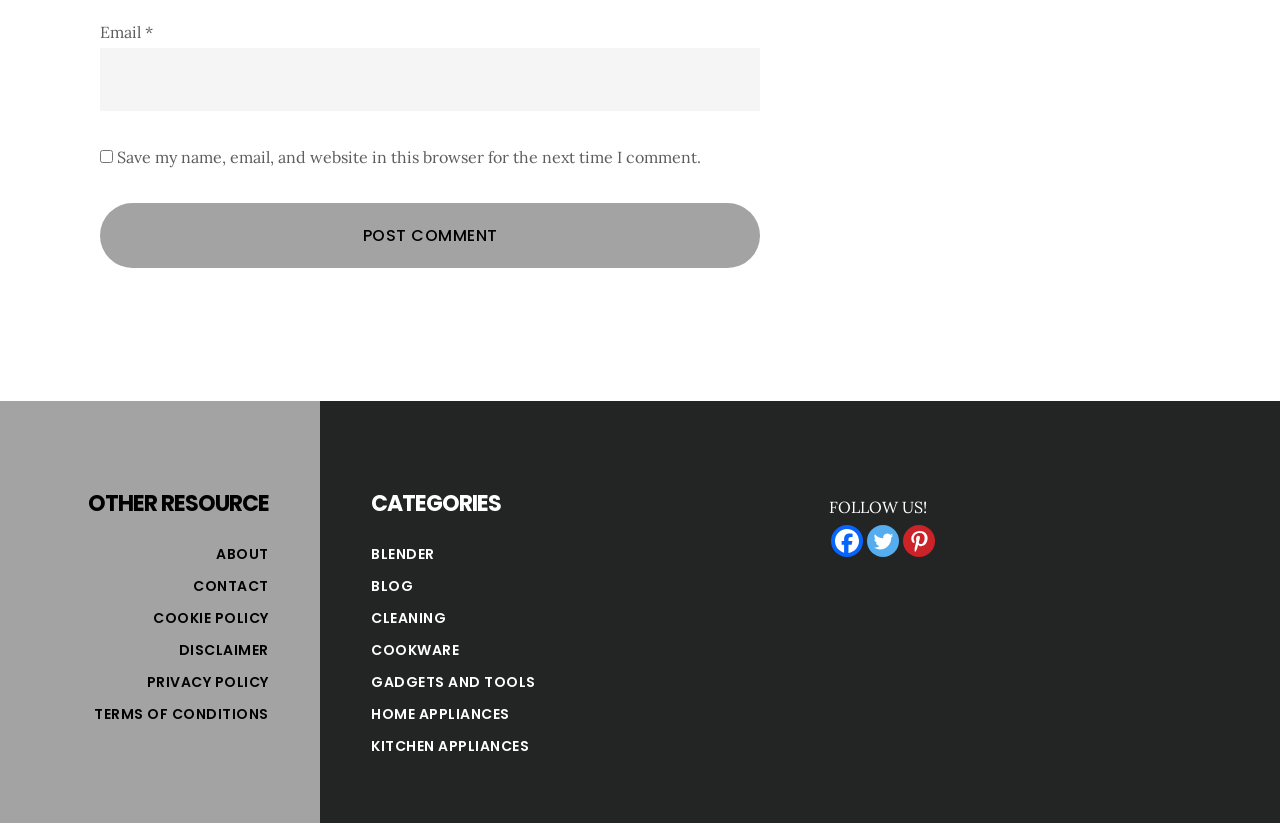Please locate the bounding box coordinates for the element that should be clicked to achieve the following instruction: "Go to ABOUT page". Ensure the coordinates are given as four float numbers between 0 and 1, i.e., [left, top, right, bottom].

[0.169, 0.661, 0.21, 0.686]